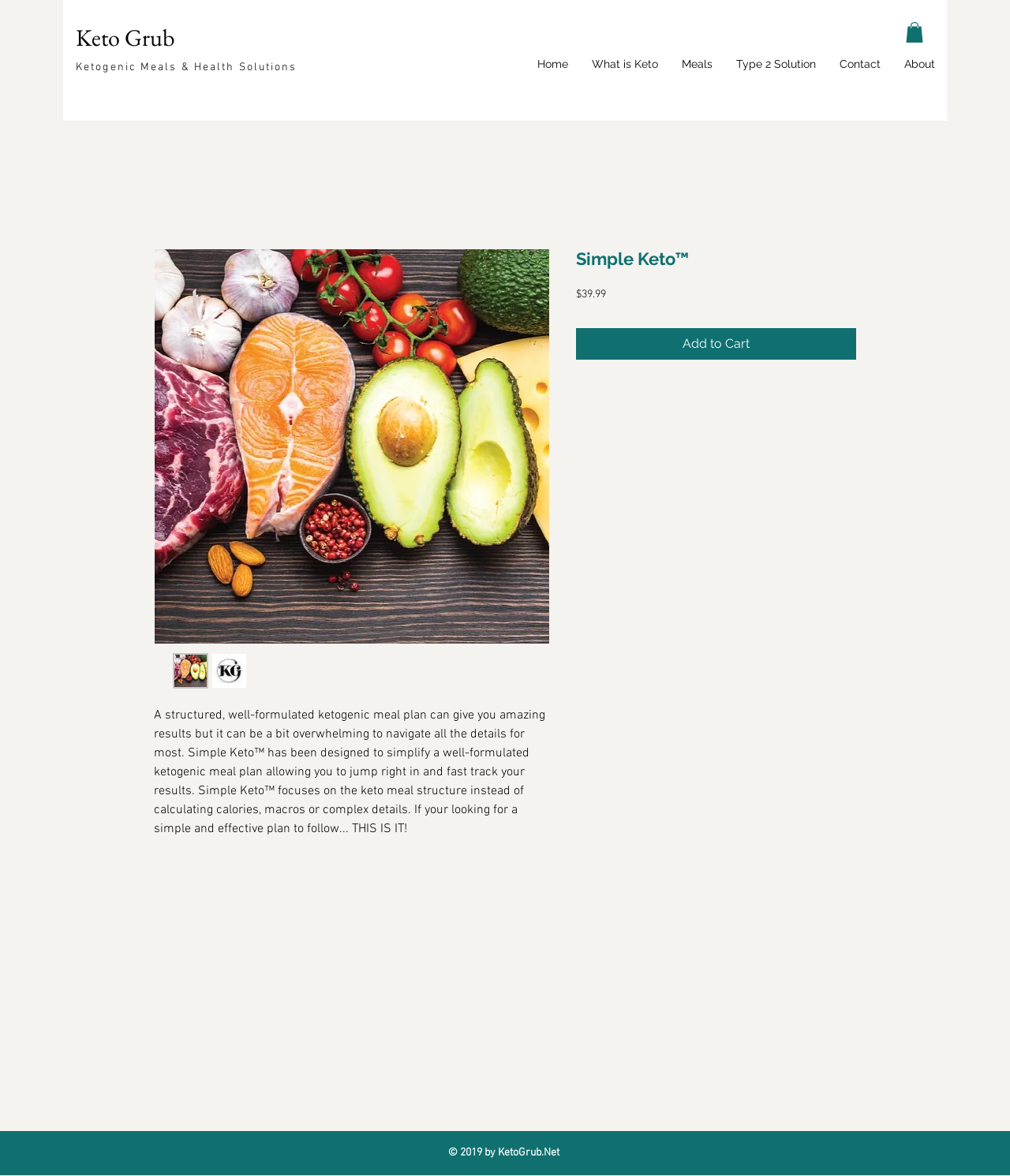Create a detailed summary of the webpage's content and design.

The webpage is titled "Simple Keto™ | Keto Grub" and has a prominent link to "Keto Grub" at the top left corner. Next to it, there is a link to "Ketogenic Meals & Health Solutions". On the top right corner, there is a button with an image. 

Below the top section, there is a navigation menu labeled "Site" that spans across the page, containing links to "Home", "What is Keto", "Meals", "Type 2 Solution", "Contact", and "About". 

The main content of the page is an article that takes up most of the page. It features an image of "Simple Keto™" at the top, followed by two buttons with thumbnails of "Simple Keto™". 

Below the images, there is a paragraph of text that describes the benefits of a structured ketogenic meal plan and how Simple Keto™ can help simplify the process. The text is followed by a heading "Simple Keto™" and a price tag of "$39.99" with a label "Price". 

There is a prominent "Add to Cart" button below the price information. At the very bottom of the page, there is a copyright notice "© 2019 by KetoGrub.Net".